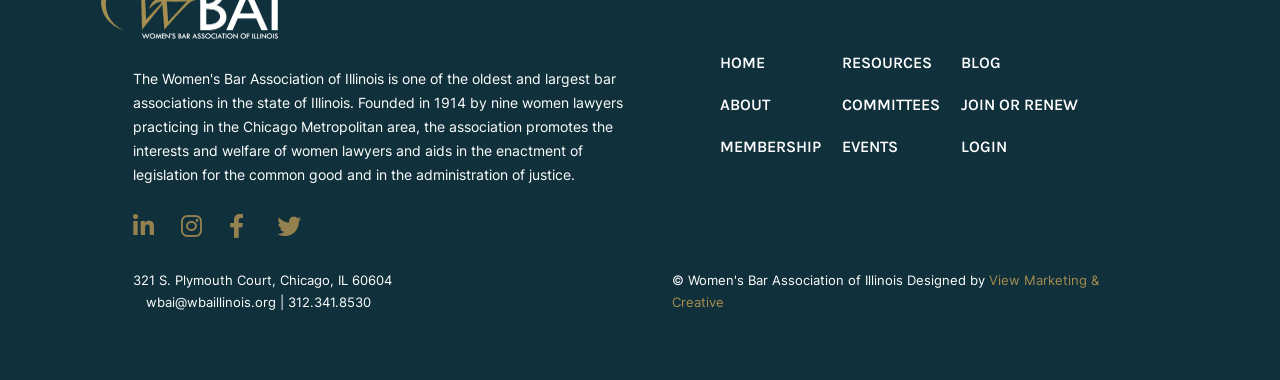Please find and report the bounding box coordinates of the element to click in order to perform the following action: "check events". The coordinates should be expressed as four float numbers between 0 and 1, in the format [left, top, right, bottom].

[0.658, 0.353, 0.705, 0.421]